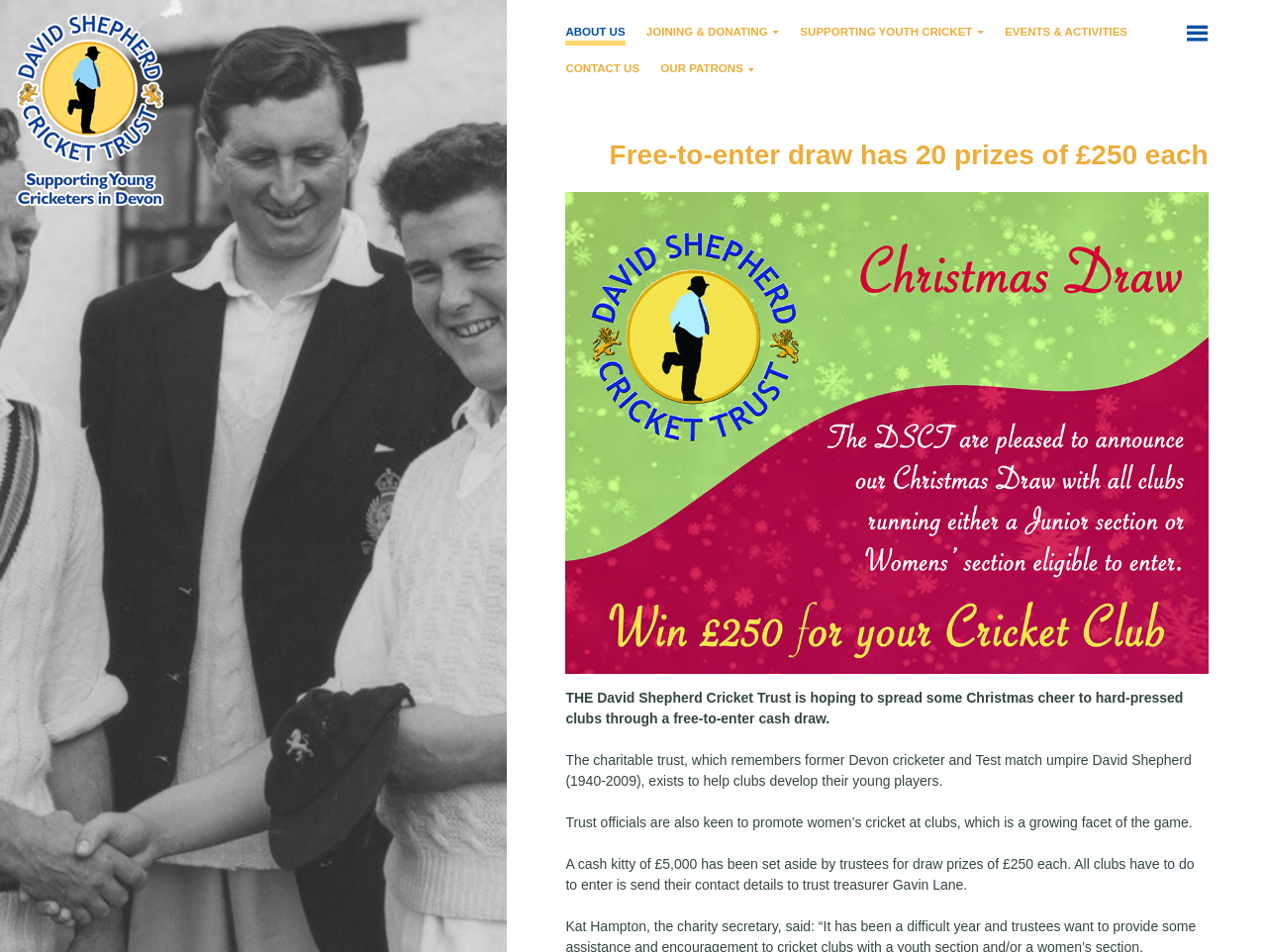Given the element description: "Joining & Donating", predict the bounding box coordinates of the UI element it refers to, using four float numbers between 0 and 1, i.e., [left, top, right, bottom].

[0.51, 0.025, 0.615, 0.048]